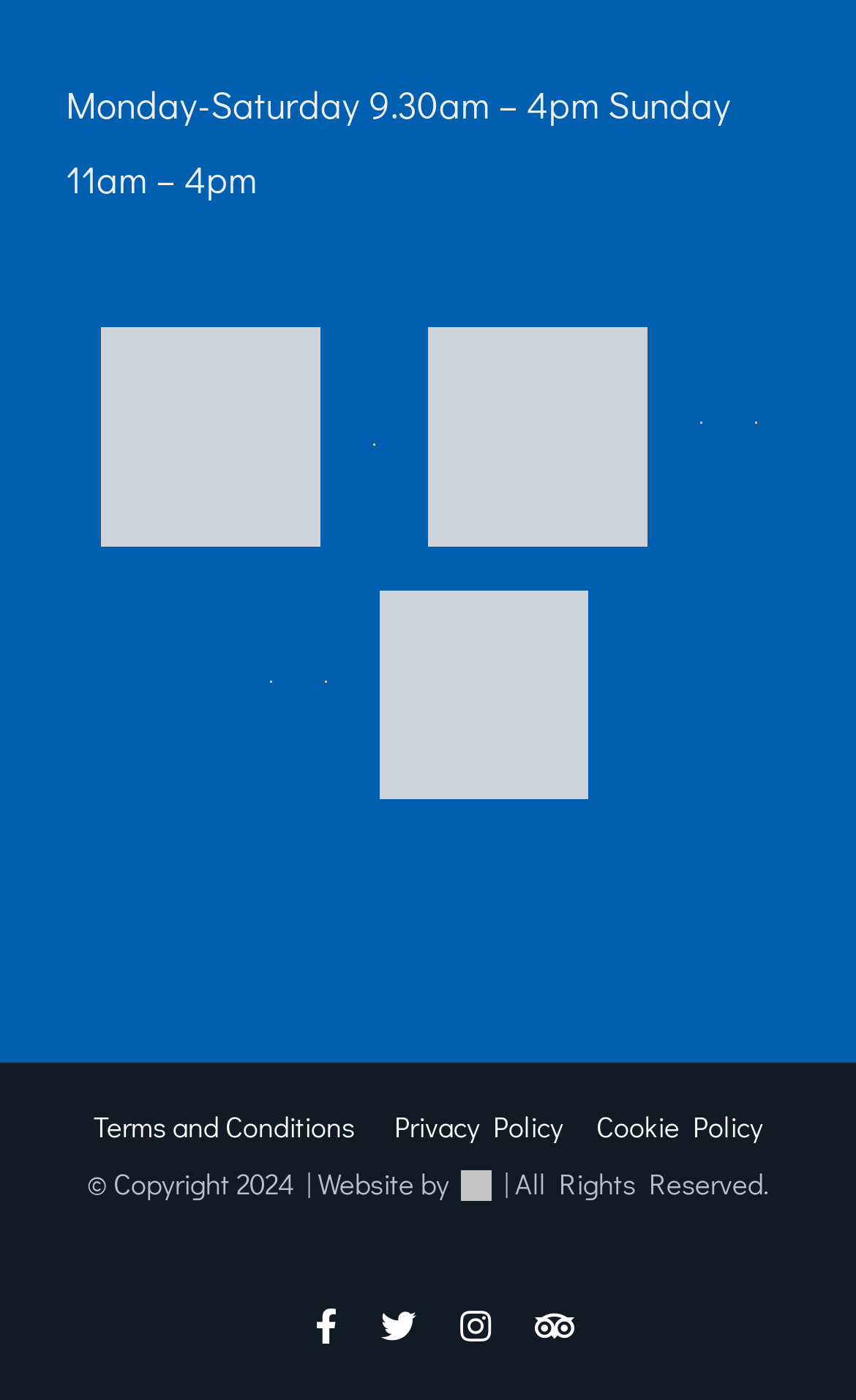Determine the bounding box coordinates of the clickable region to follow the instruction: "Learn about Culture Spark Chichester".

[0.353, 0.675, 0.406, 0.729]